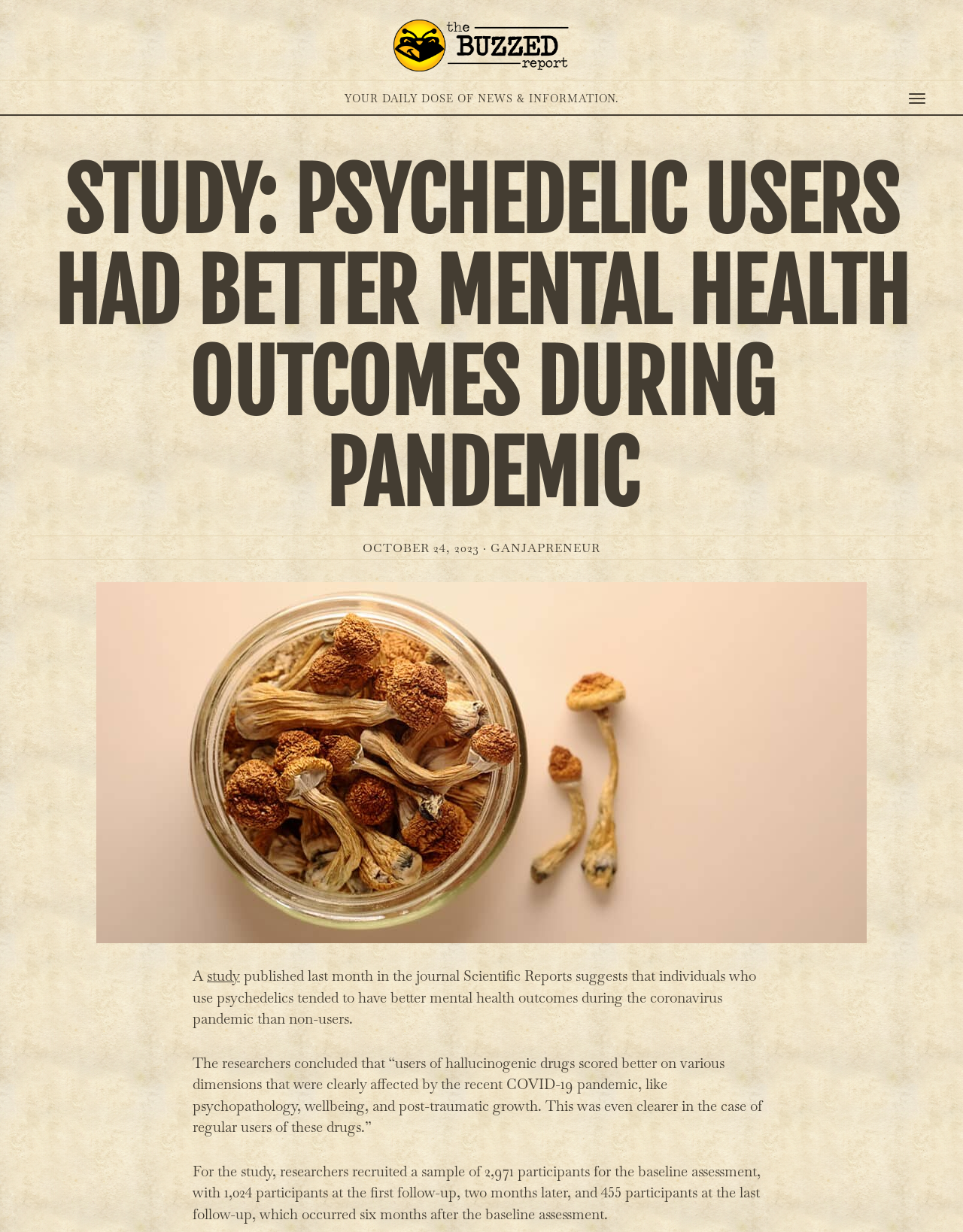What is the topic of the study?
Refer to the image and provide a detailed answer to the question.

The topic of the study is the mental health outcomes of psychedelic users during the coronavirus pandemic, as indicated by the heading 'STUDY: PSYCHEDELIC USERS HAD BETTER MENTAL HEALTH OUTCOMES DURING PANDEMIC' and the text describing the study's findings.